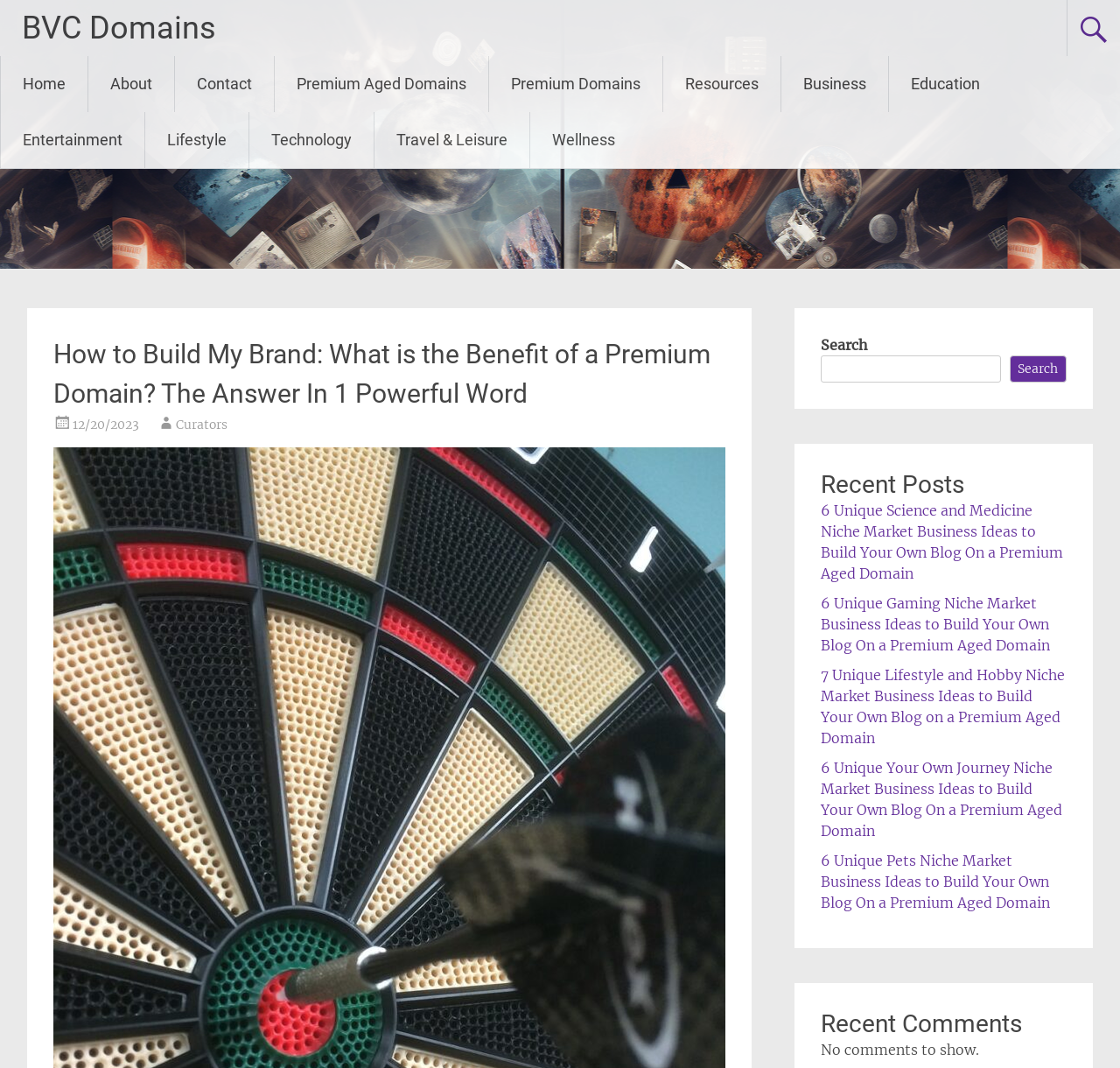Show the bounding box coordinates for the element that needs to be clicked to execute the following instruction: "read recent post about science and medicine niche market". Provide the coordinates in the form of four float numbers between 0 and 1, i.e., [left, top, right, bottom].

[0.733, 0.469, 0.949, 0.545]